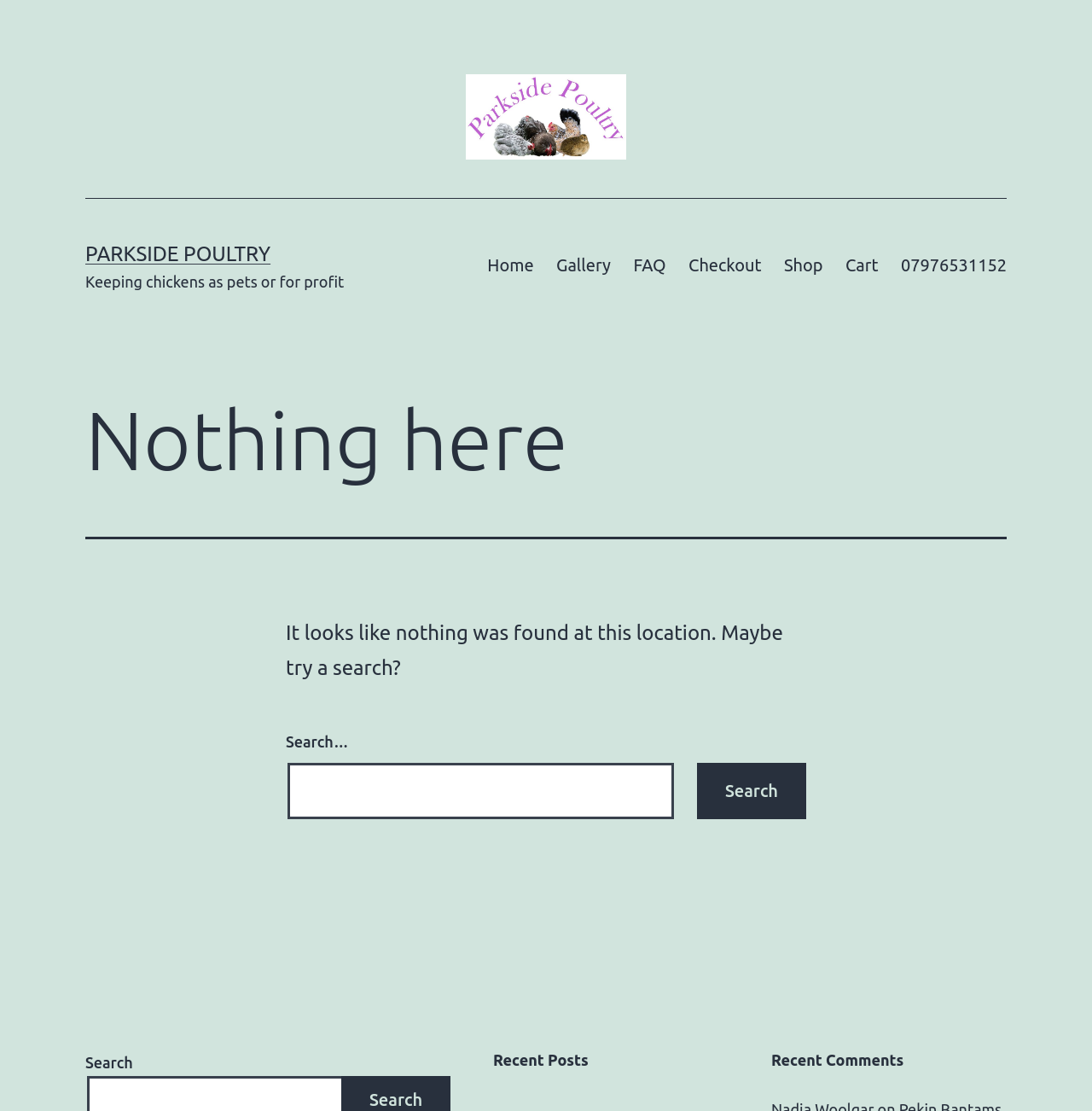Kindly determine the bounding box coordinates of the area that needs to be clicked to fulfill this instruction: "Open the search bar".

None